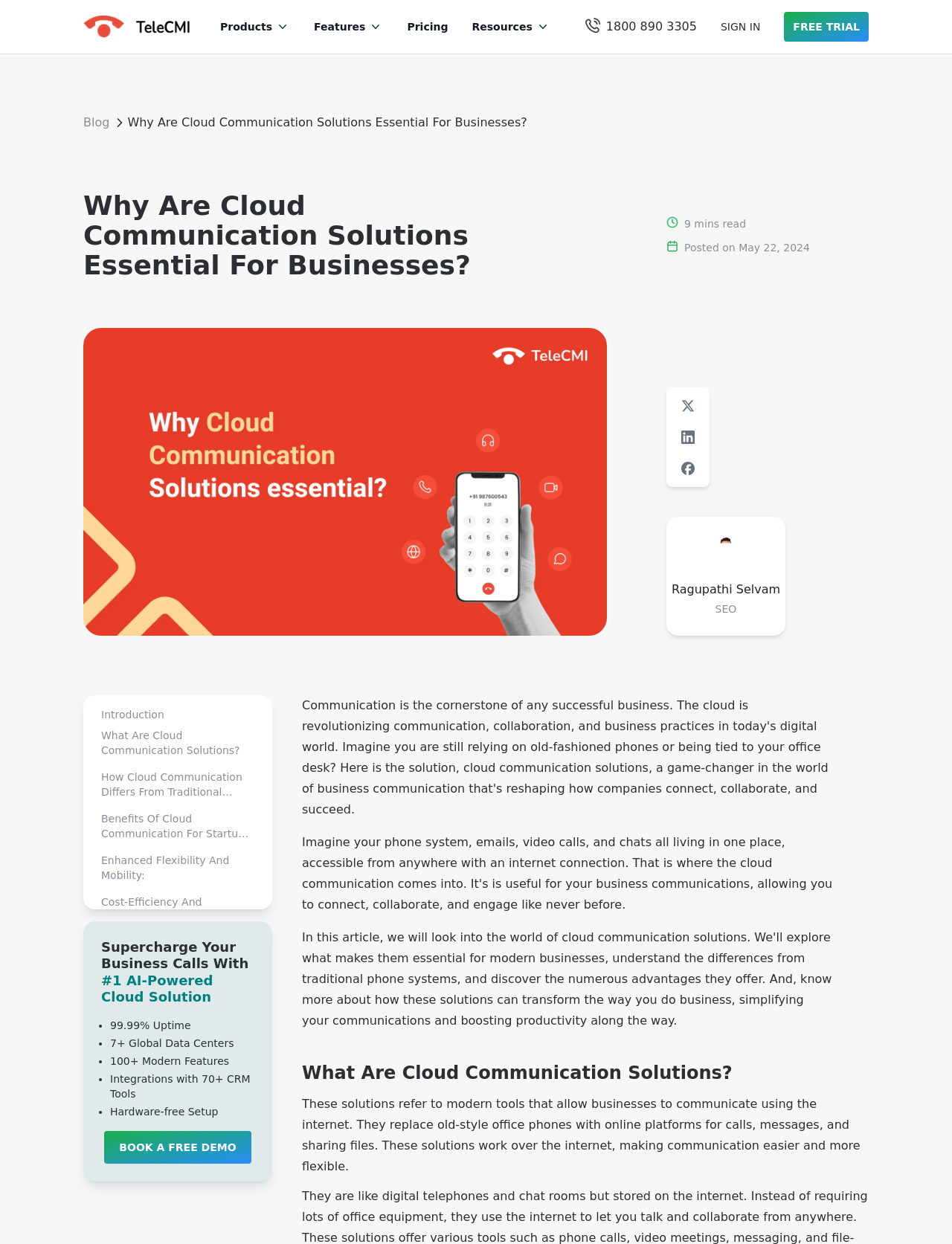What is the author of the blog post?
Make sure to answer the question with a detailed and comprehensive explanation.

The author's name is mentioned in the webpage, specifically in the section where the author's image and name are displayed, which is 'Ragupathi Selvam'.